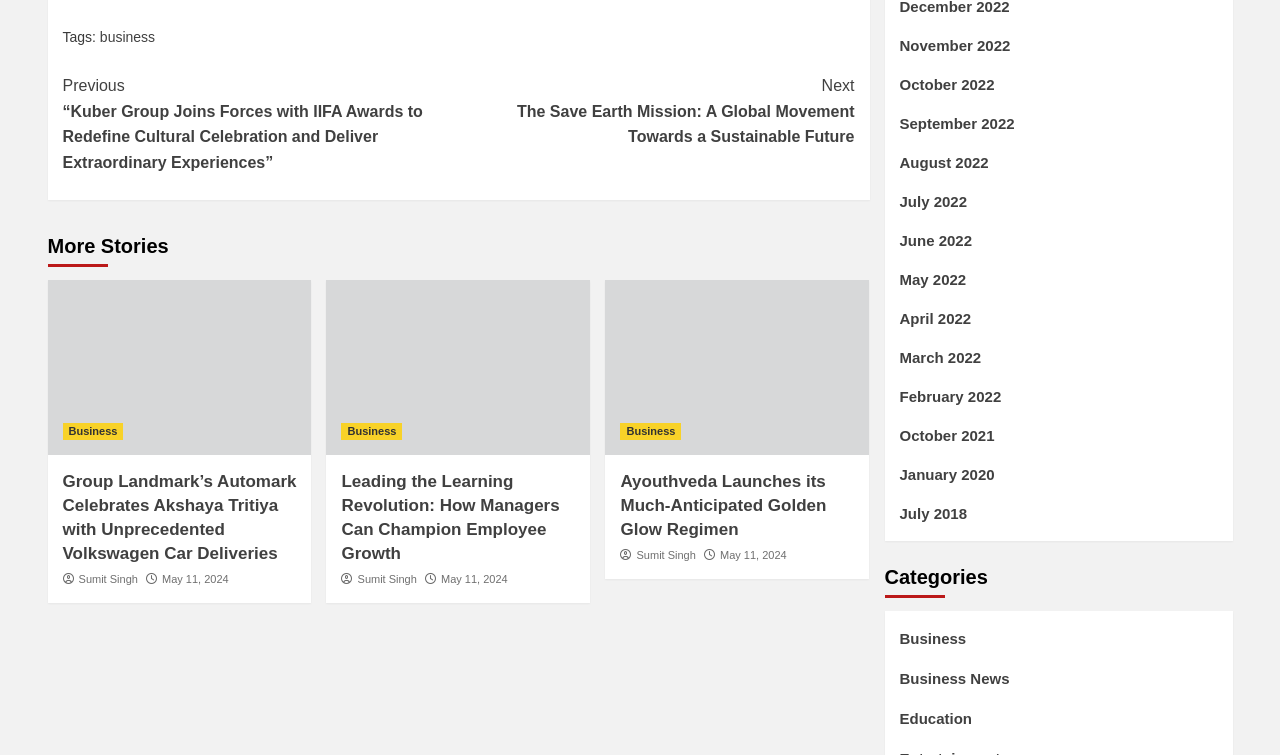Could you provide the bounding box coordinates for the portion of the screen to click to complete this instruction: "Browse 'November 2022' archives"?

[0.703, 0.046, 0.951, 0.097]